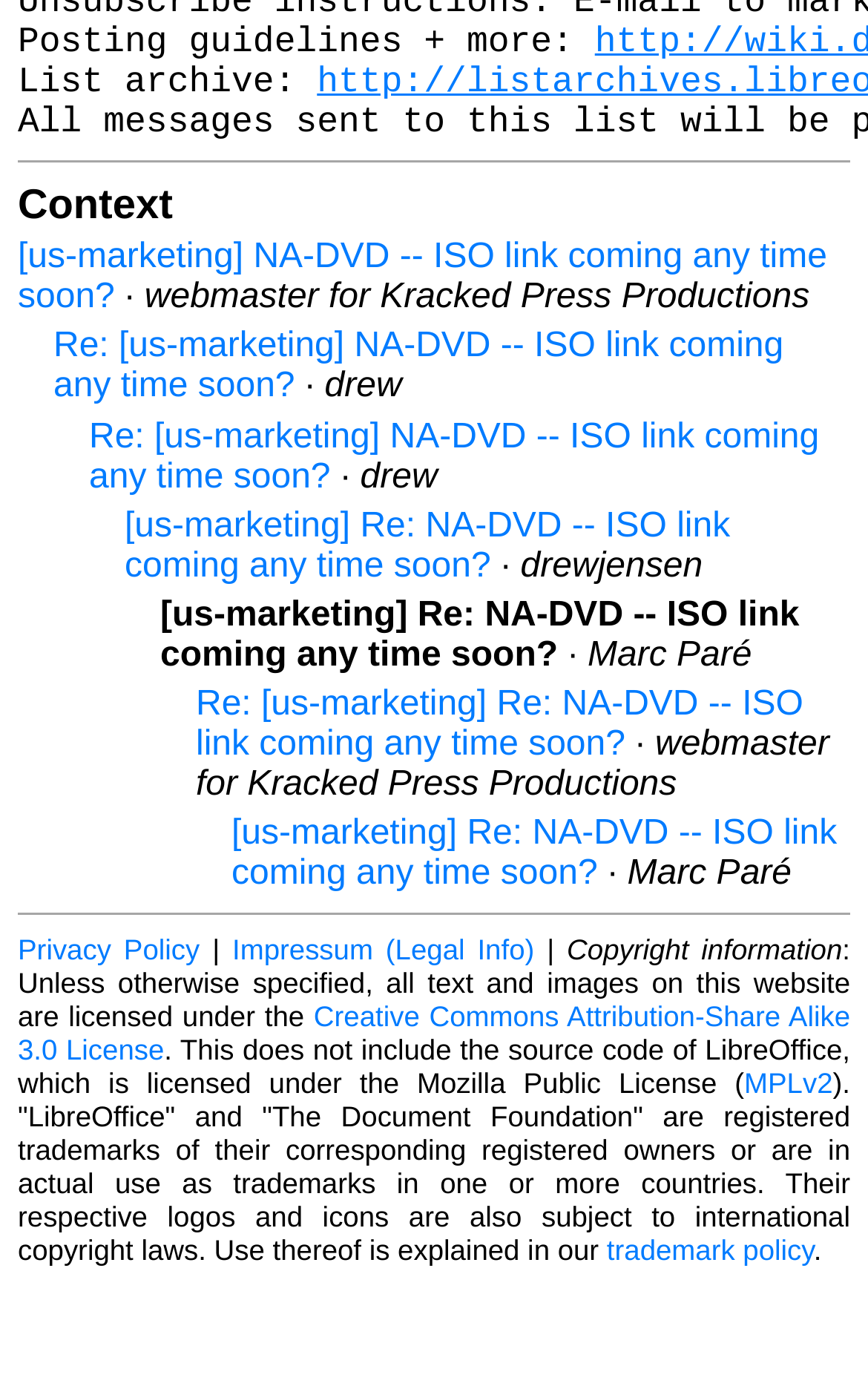For the given element description trademark policy, determine the bounding box coordinates of the UI element. The coordinates should follow the format (top-left x, top-left y, bottom-right x, bottom-right y) and be within the range of 0 to 1.

[0.699, 0.964, 0.937, 0.988]